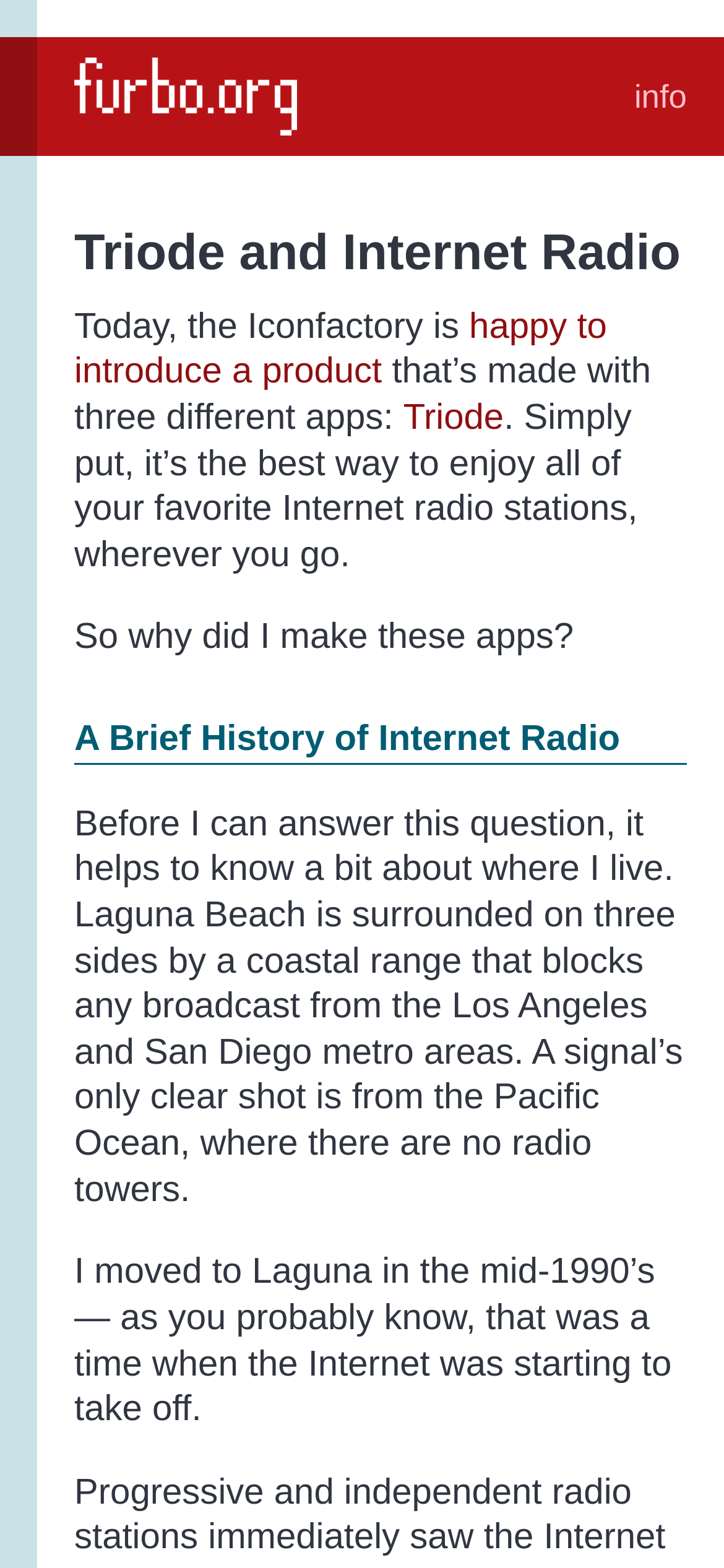What is the name of the product introduced?
Utilize the information in the image to give a detailed answer to the question.

The text explicitly mentions that the Iconfactory is happy to introduce a product called Triode, which is made with three different apps.